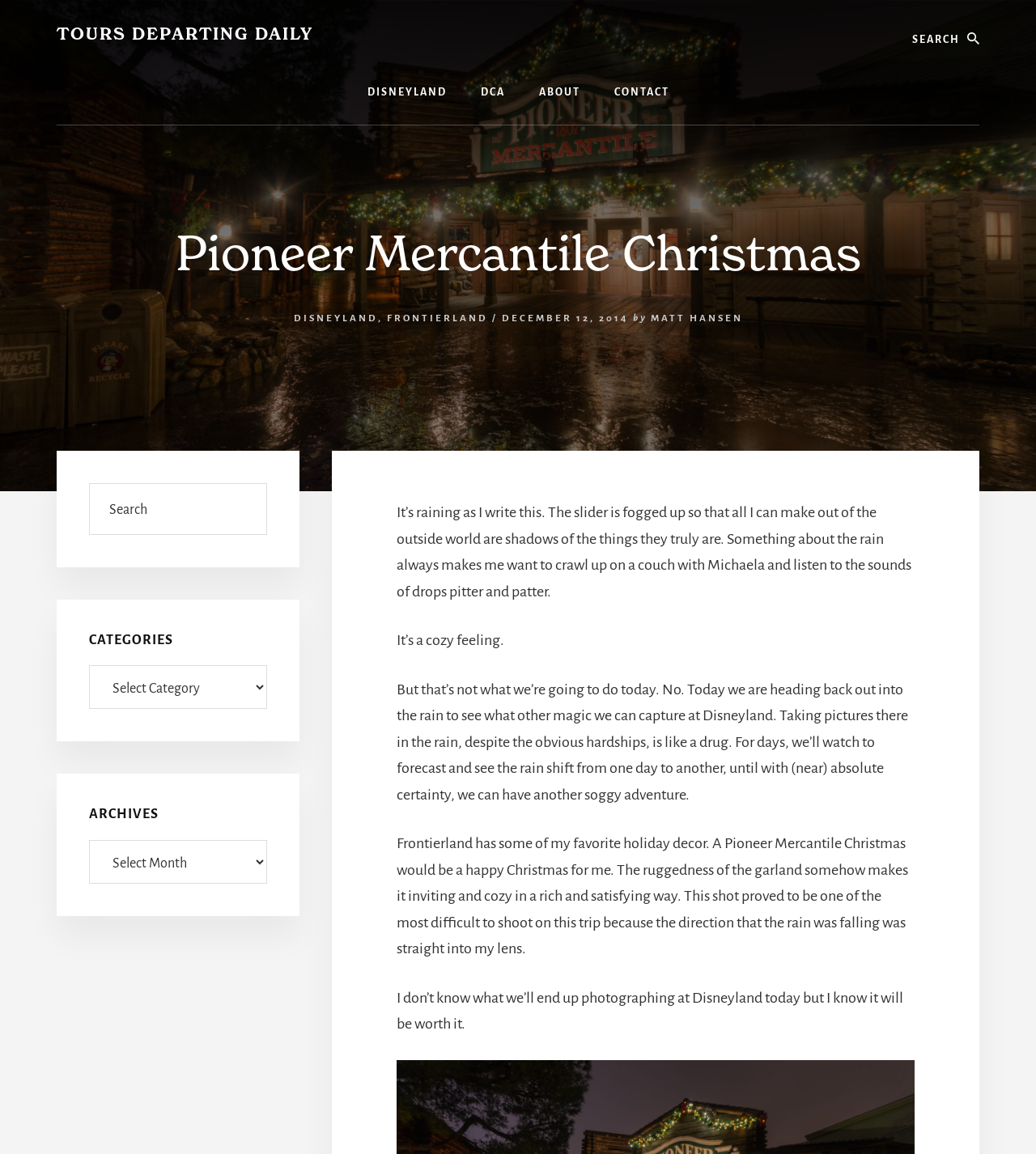Where is the search bar located?
Examine the screenshot and reply with a single word or phrase.

Top right